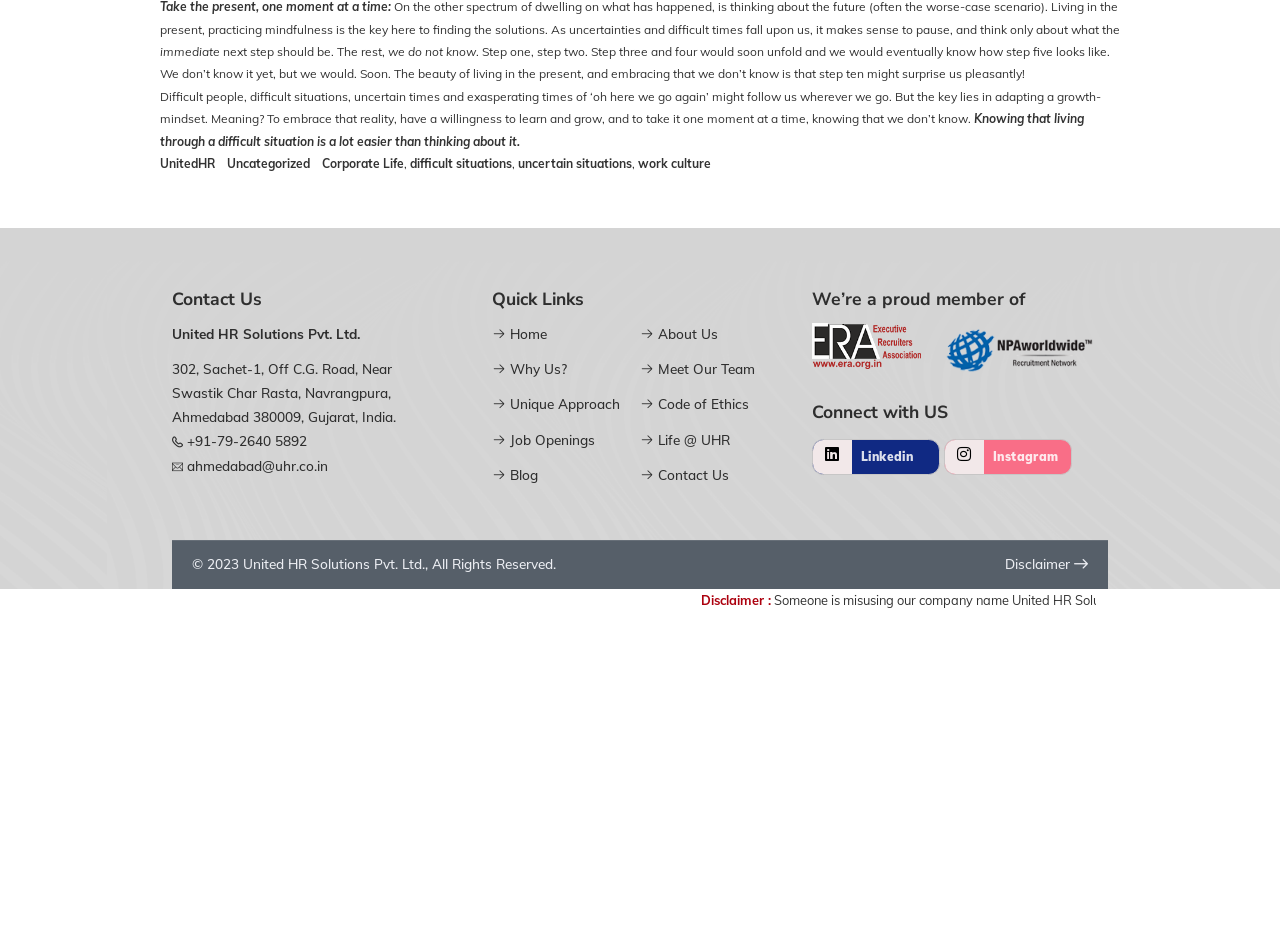What is the email address of the company?
Observe the image and answer the question with a one-word or short phrase response.

ahmedabad@uhr.co.in